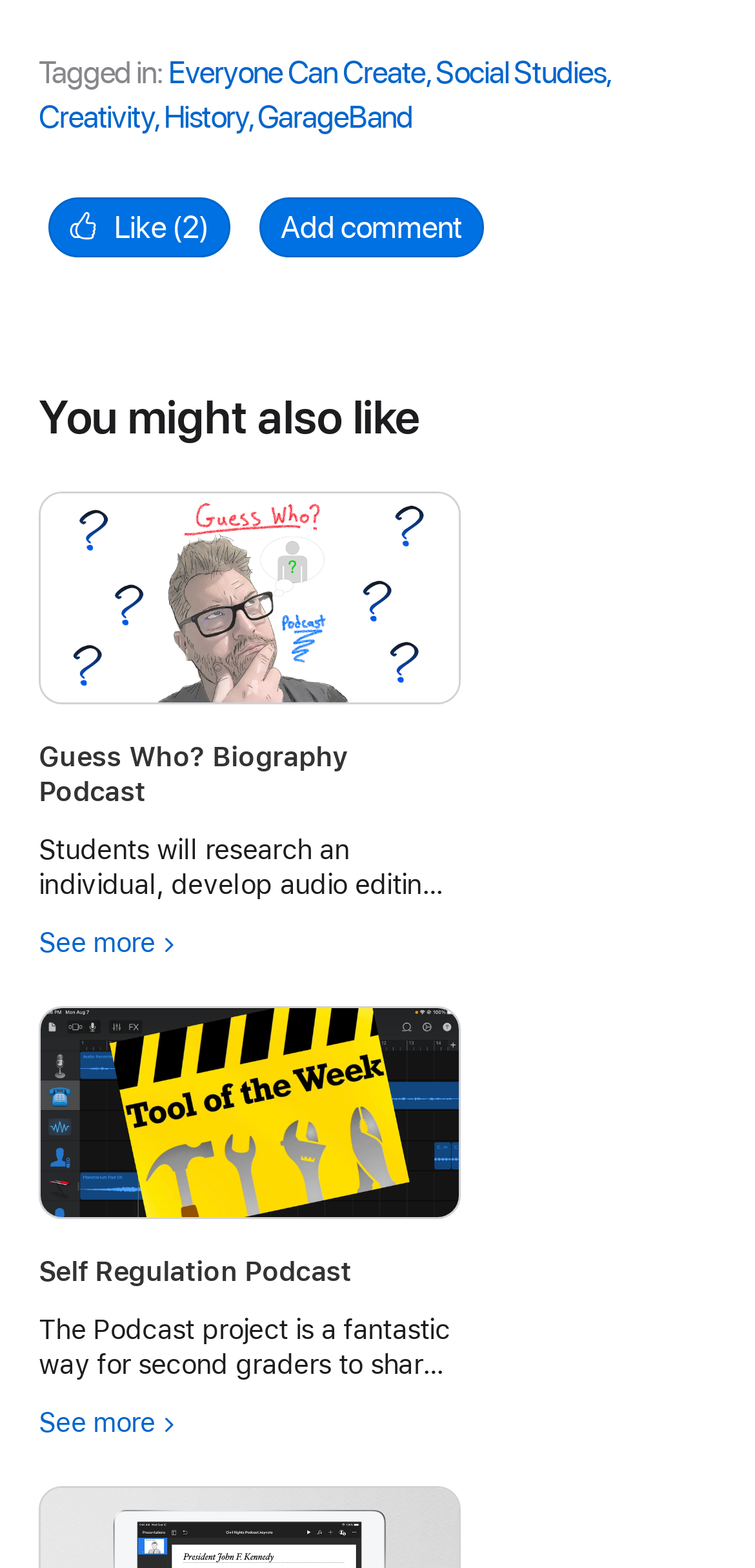Please give a succinct answer to the question in one word or phrase:
What is the function of the 'Like' button?

To like a post